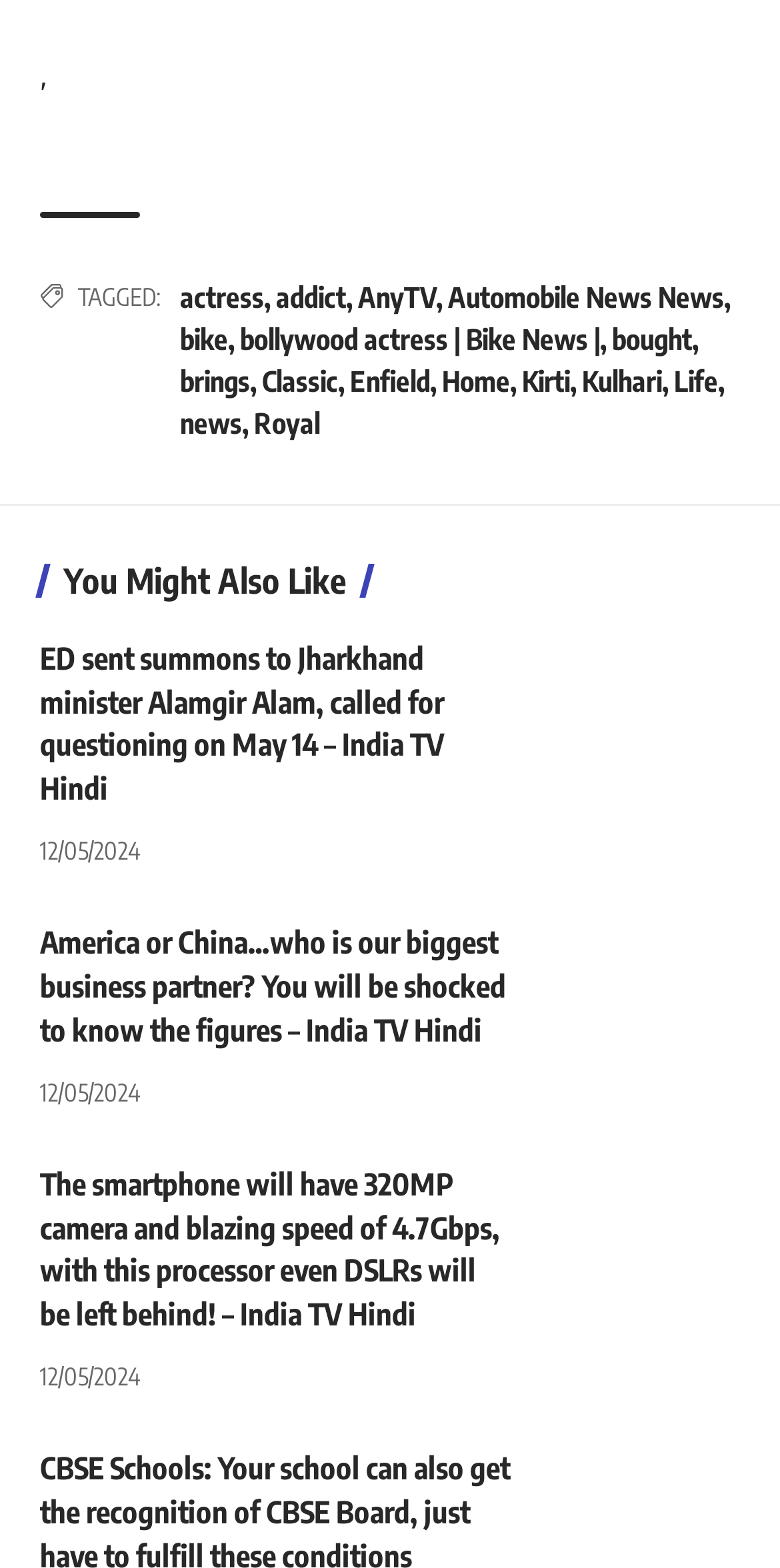Find the bounding box coordinates of the element I should click to carry out the following instruction: "Check the article about ED sent summons to Jharkhand minister Alamgir Alam".

[0.692, 0.407, 0.949, 0.483]